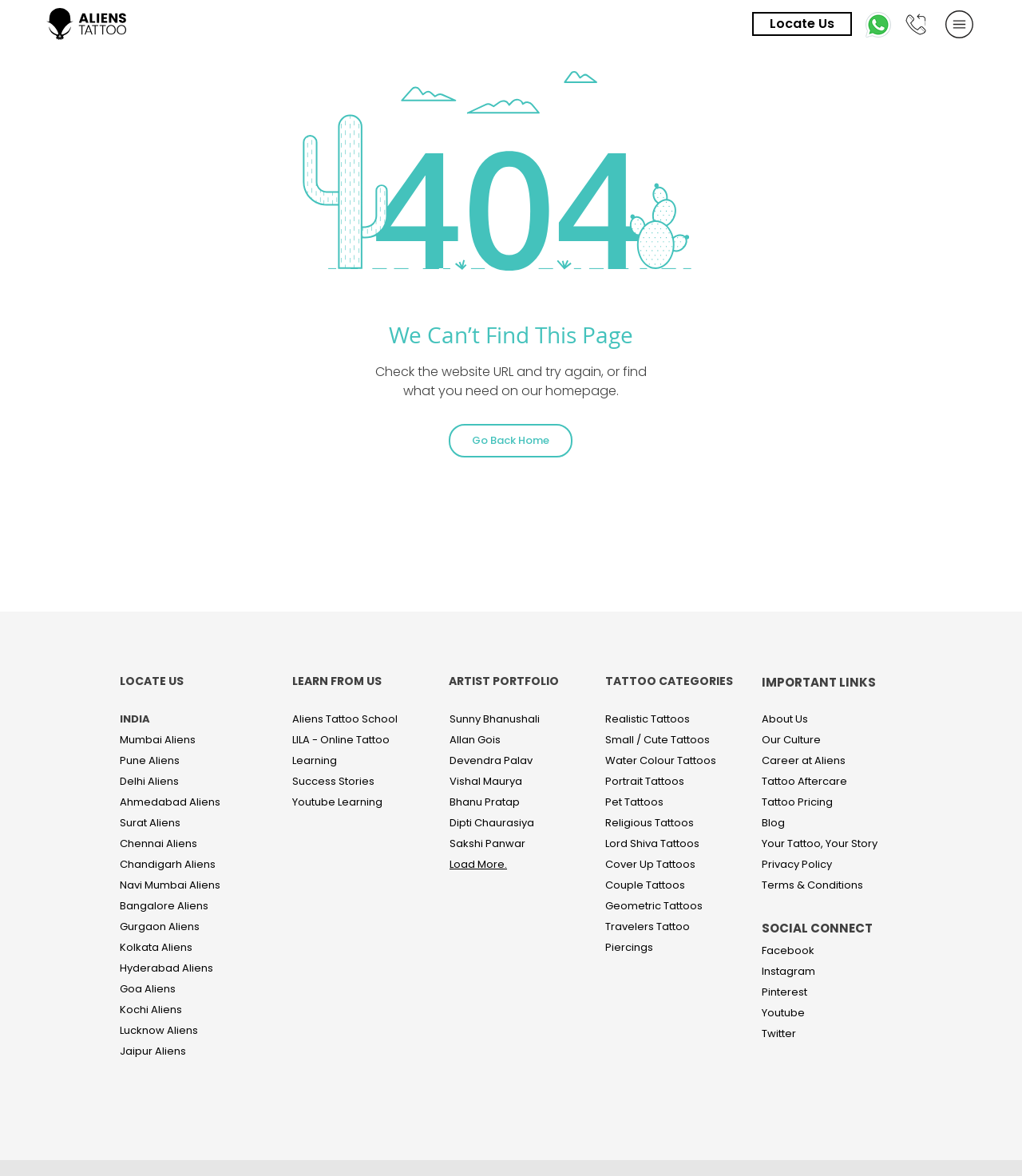Refer to the image and offer a detailed explanation in response to the question: Are there social media links on this page?

The page has a 'SOCIAL CONNECT' section that lists links to various social media platforms, including Facebook, Instagram, Pinterest, Youtube, and Twitter, allowing users to connect with Aliens Tattoo on these platforms.